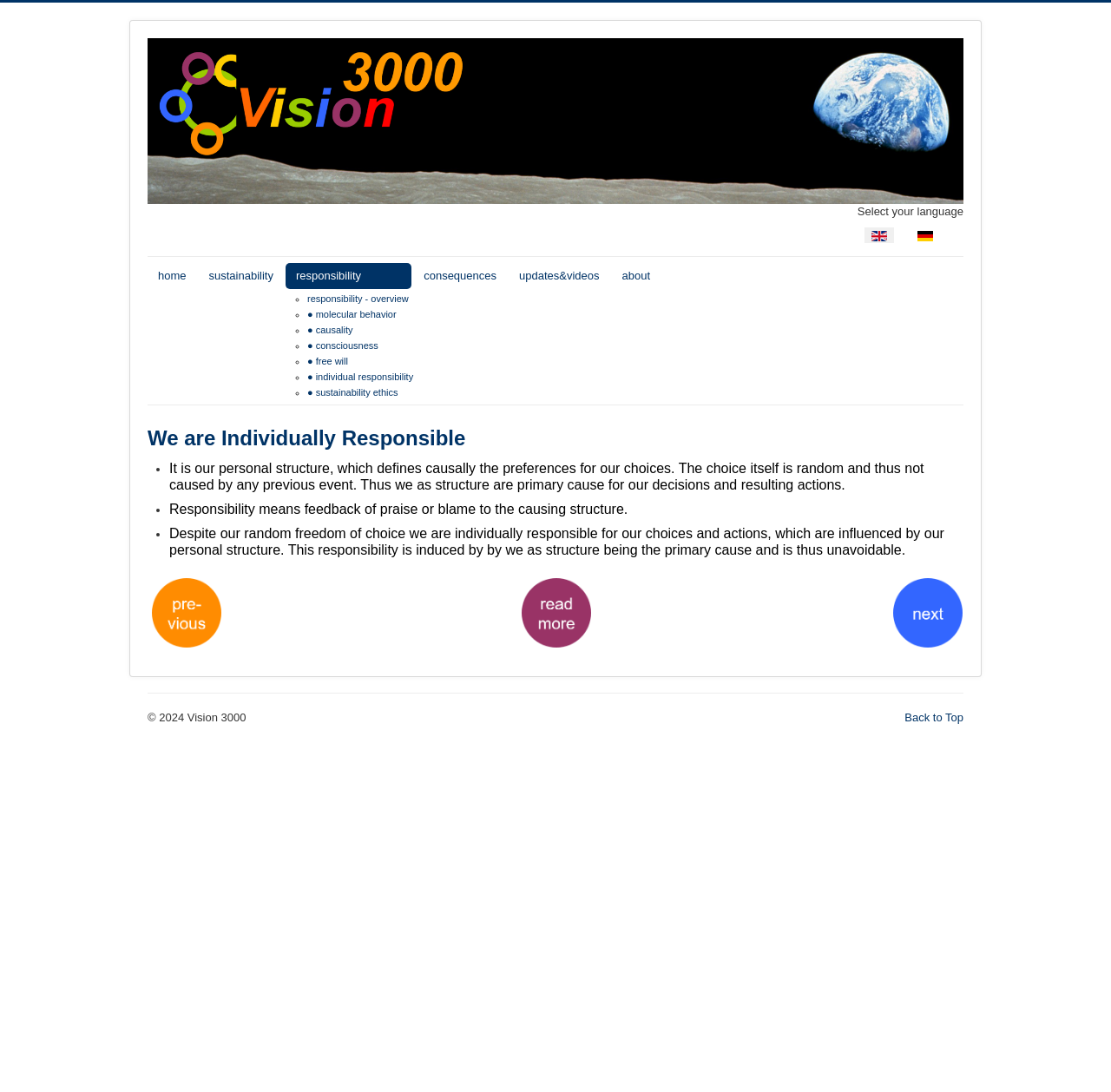Given the description "● consciousness", provide the bounding box coordinates of the corresponding UI element.

[0.277, 0.312, 0.34, 0.321]